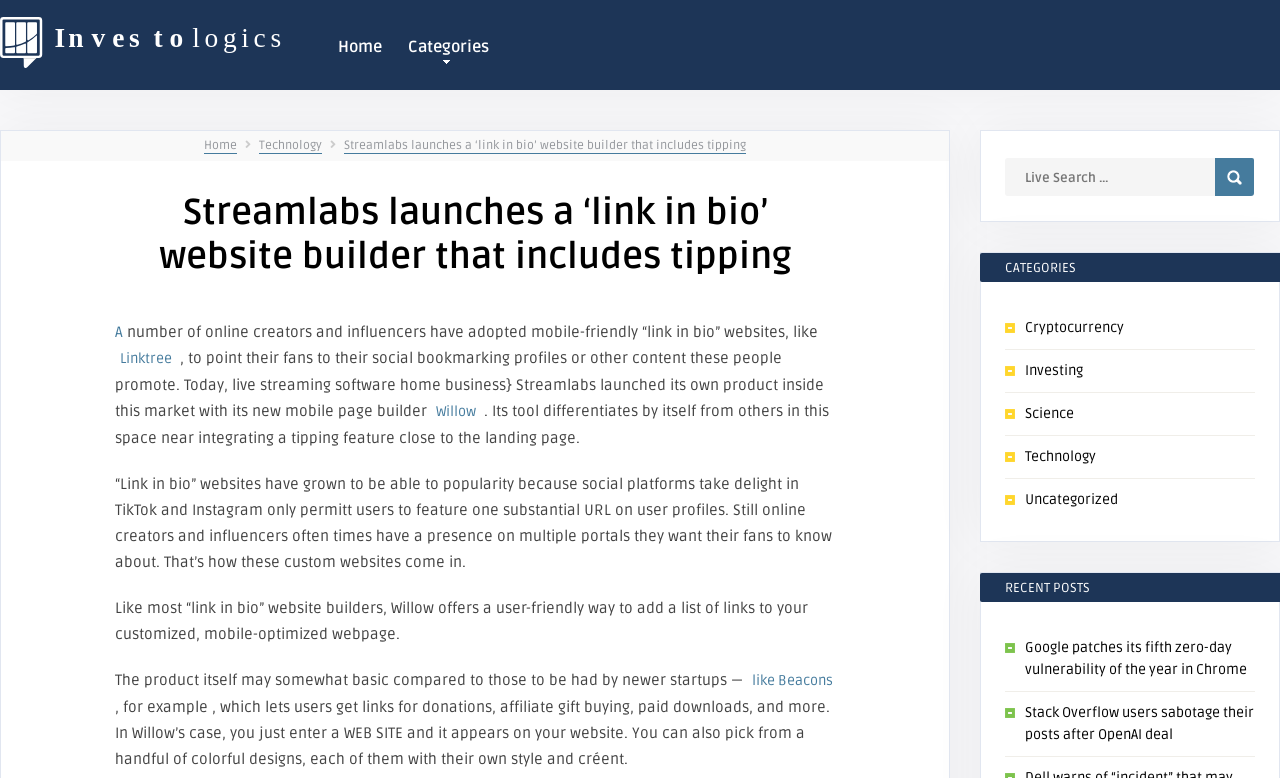Please identify the bounding box coordinates of where to click in order to follow the instruction: "Read the article about Streamlabs".

[0.269, 0.177, 0.583, 0.198]